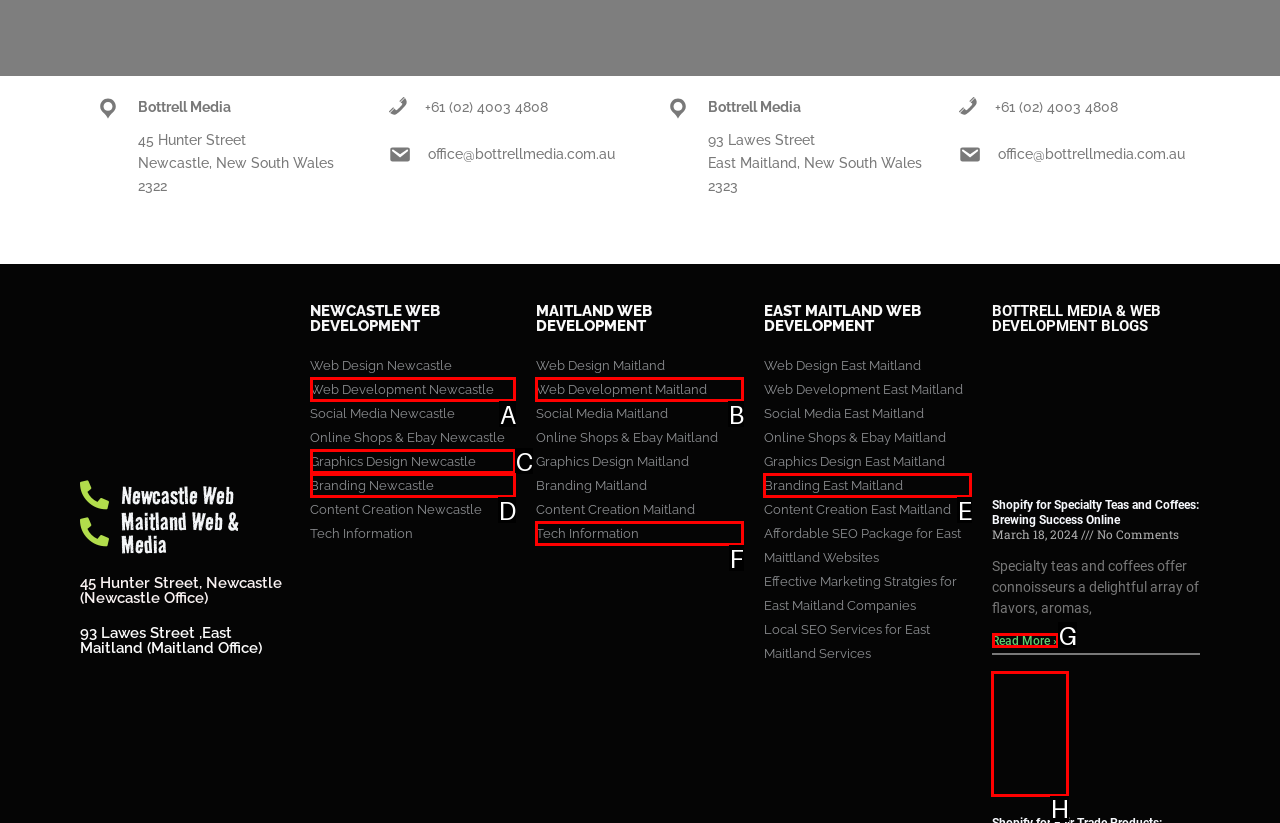Find the HTML element to click in order to complete this task: Click the 'Read More »' link
Answer with the letter of the correct option.

G